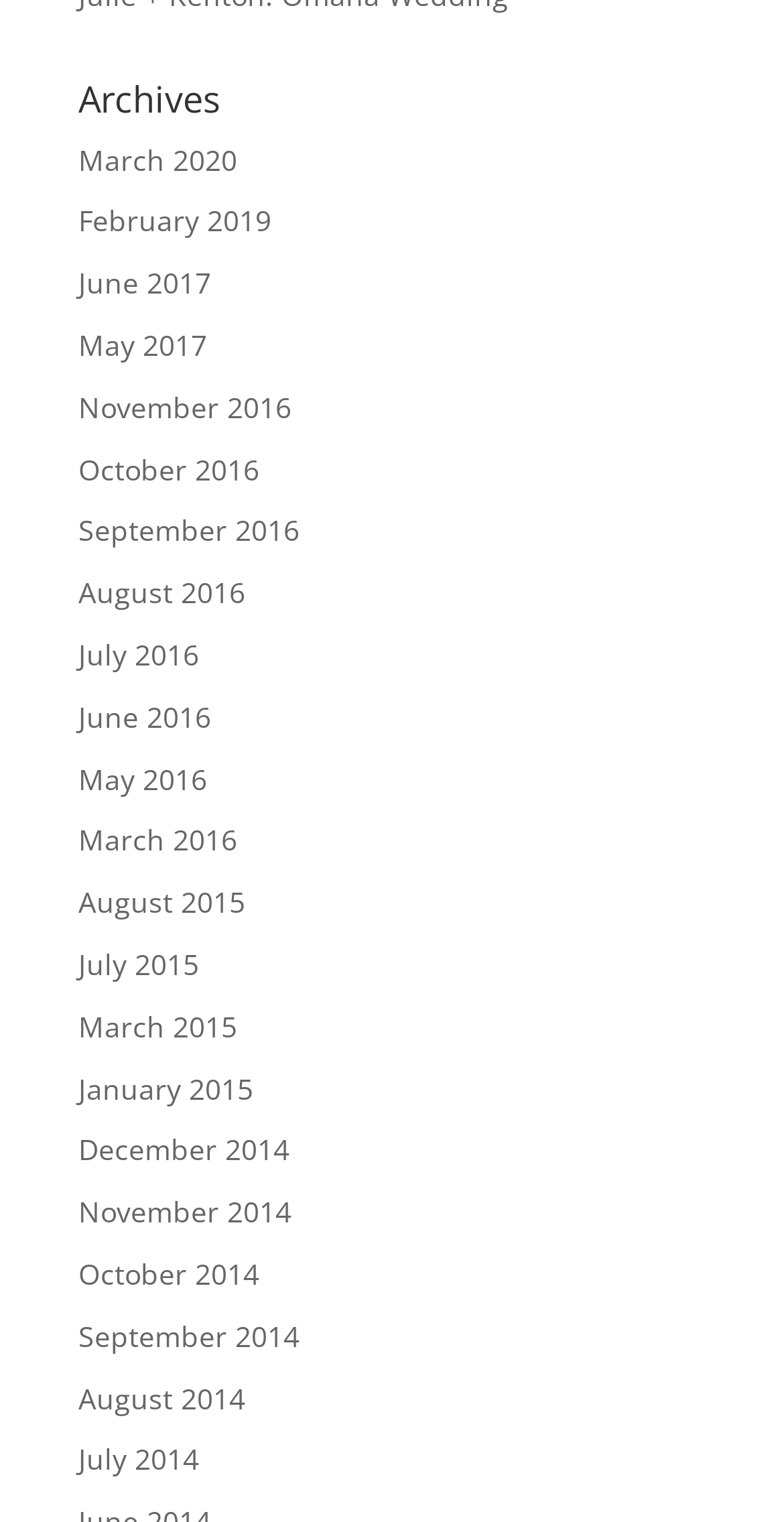What is the earliest month available on this webpage?
Relying on the image, give a concise answer in one word or a brief phrase.

January 2014